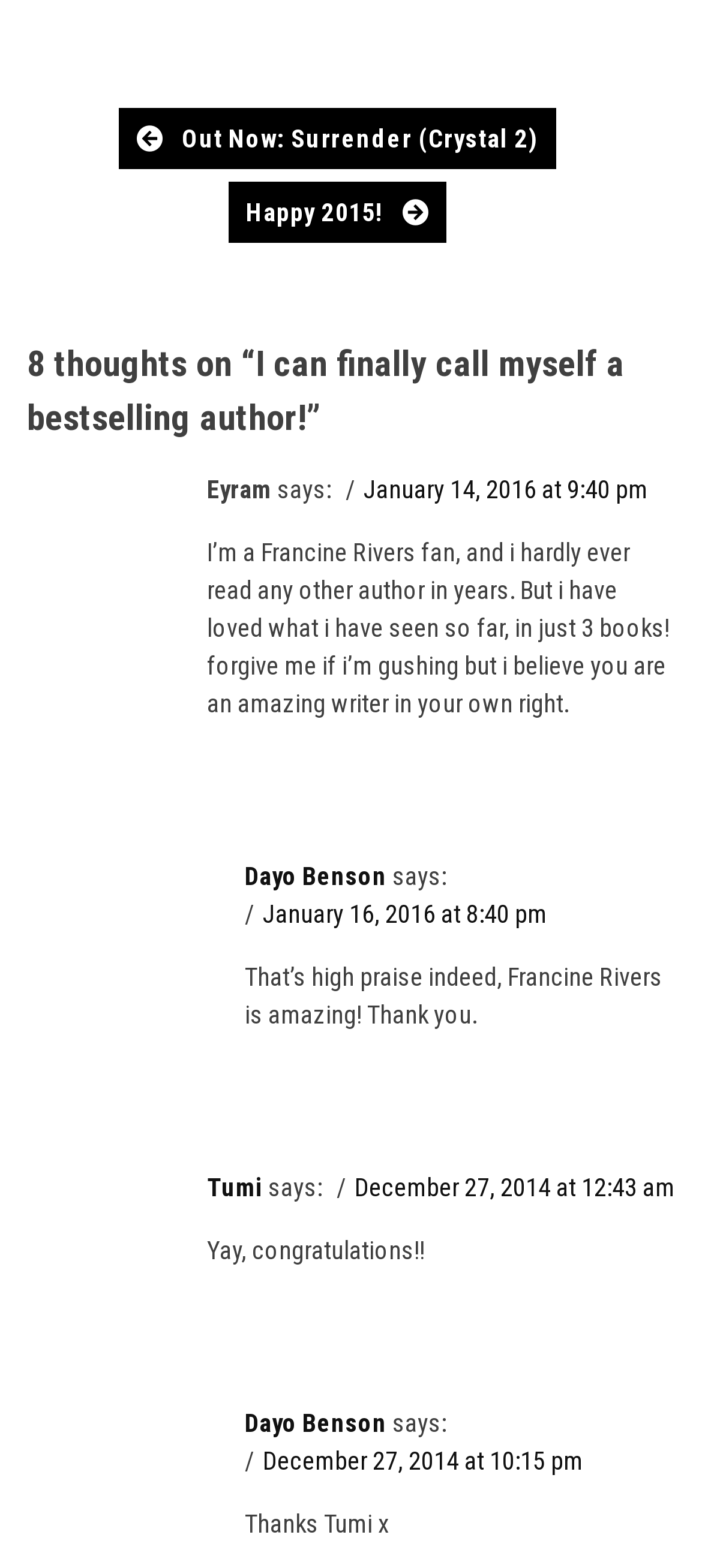Highlight the bounding box coordinates of the element you need to click to perform the following instruction: "Read the comment from 'Eyram'."

[0.295, 0.303, 0.387, 0.322]